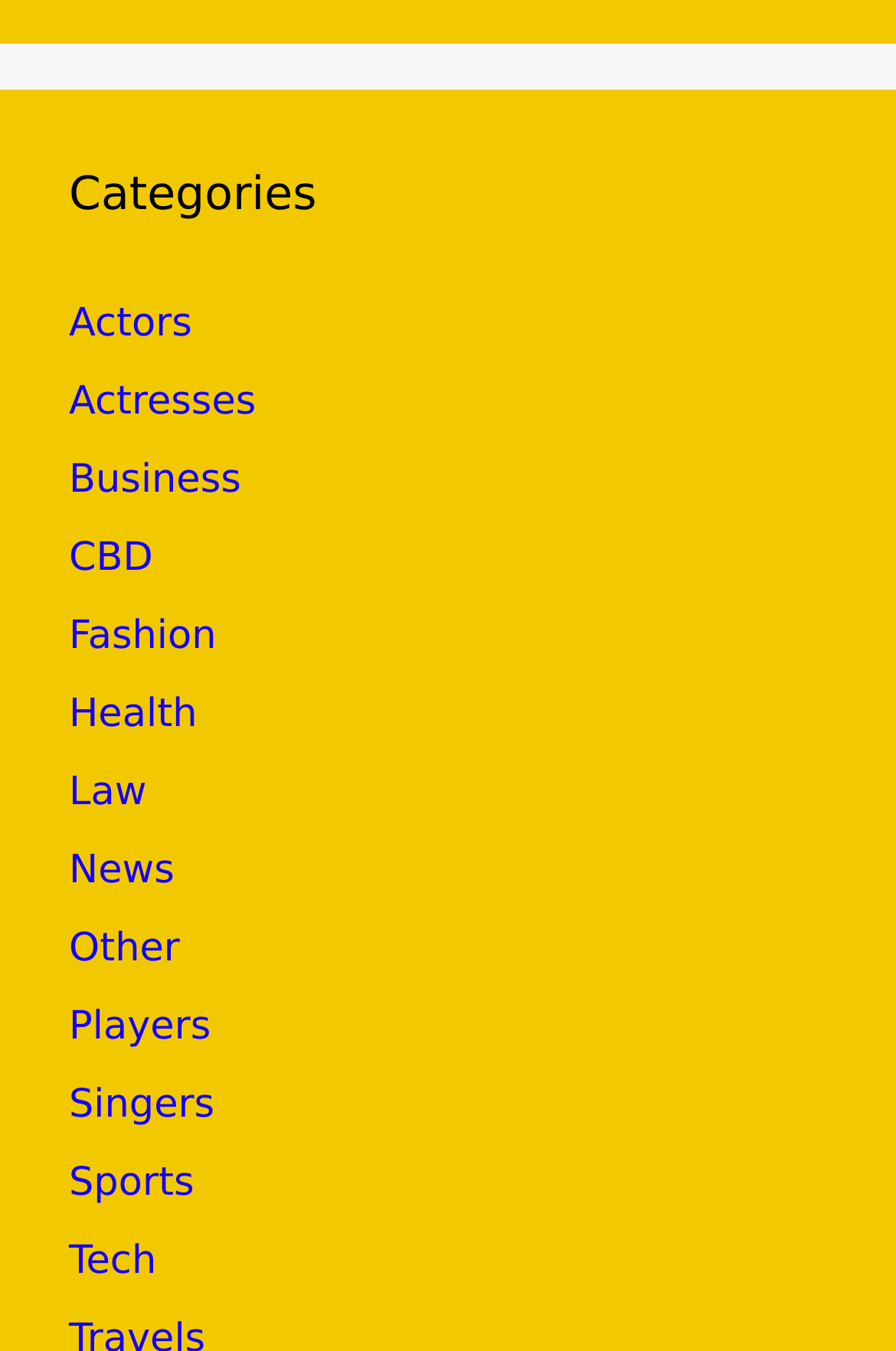Utilize the information from the image to answer the question in detail:
What is the last category listed?

I looked at the last link under the 'Categories' heading, and it says 'Tech'.